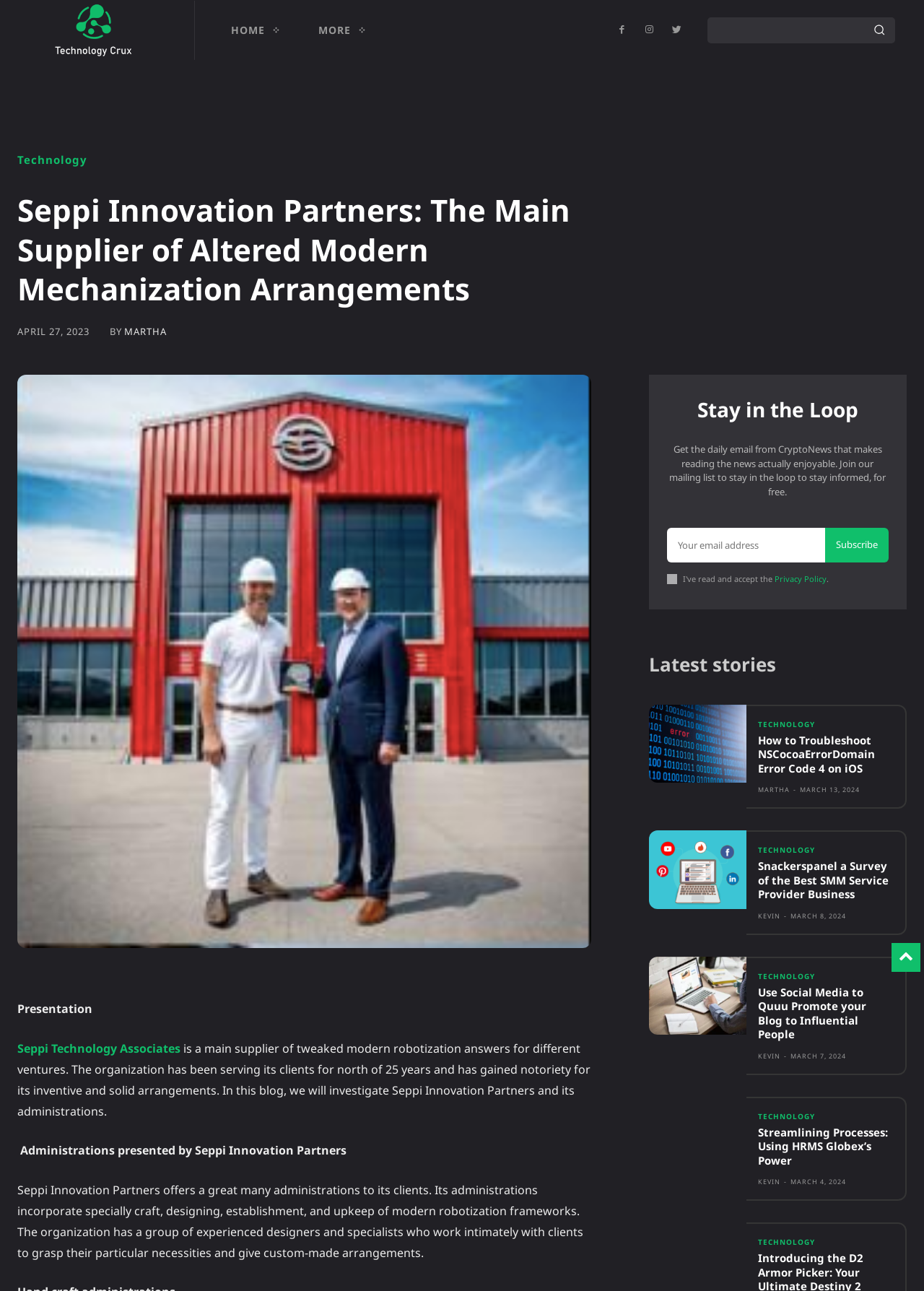Offer a meticulous description of the webpage's structure and content.

The webpage is about Seppi Innovation Partners, a main supplier of customized modern automation solutions for various industries. At the top, there is a navigation menu with links to "HOME", "MORE", and several social media icons. Below the navigation menu, there is a search bar with a search button and a textbox to input search queries.

On the left side of the page, there is a section with a heading "Seppi Innovation Partners: The Main Supplier of Altered Modern Mechanization Arrangements" and a brief description of the company. Below this section, there is an image and a paragraph of text describing the company's services, including specially crafted, engineered, installed, and maintained modern automation systems.

To the right of the company description, there is a section with a heading "Stay in the Loop" and a call-to-action to join a mailing list to stay informed about the latest news. Below this section, there is a list of latest stories with links to articles about technology, including troubleshooting NSCocoaErrorDomain error code 4 on iOS, Snackerspanel, and using social media to promote a blog.

Each article in the list has a title, a link to the article, and a timestamp indicating when it was published. The articles are categorized under the "TECHNOLOGY" section, and some of them have author names associated with them.